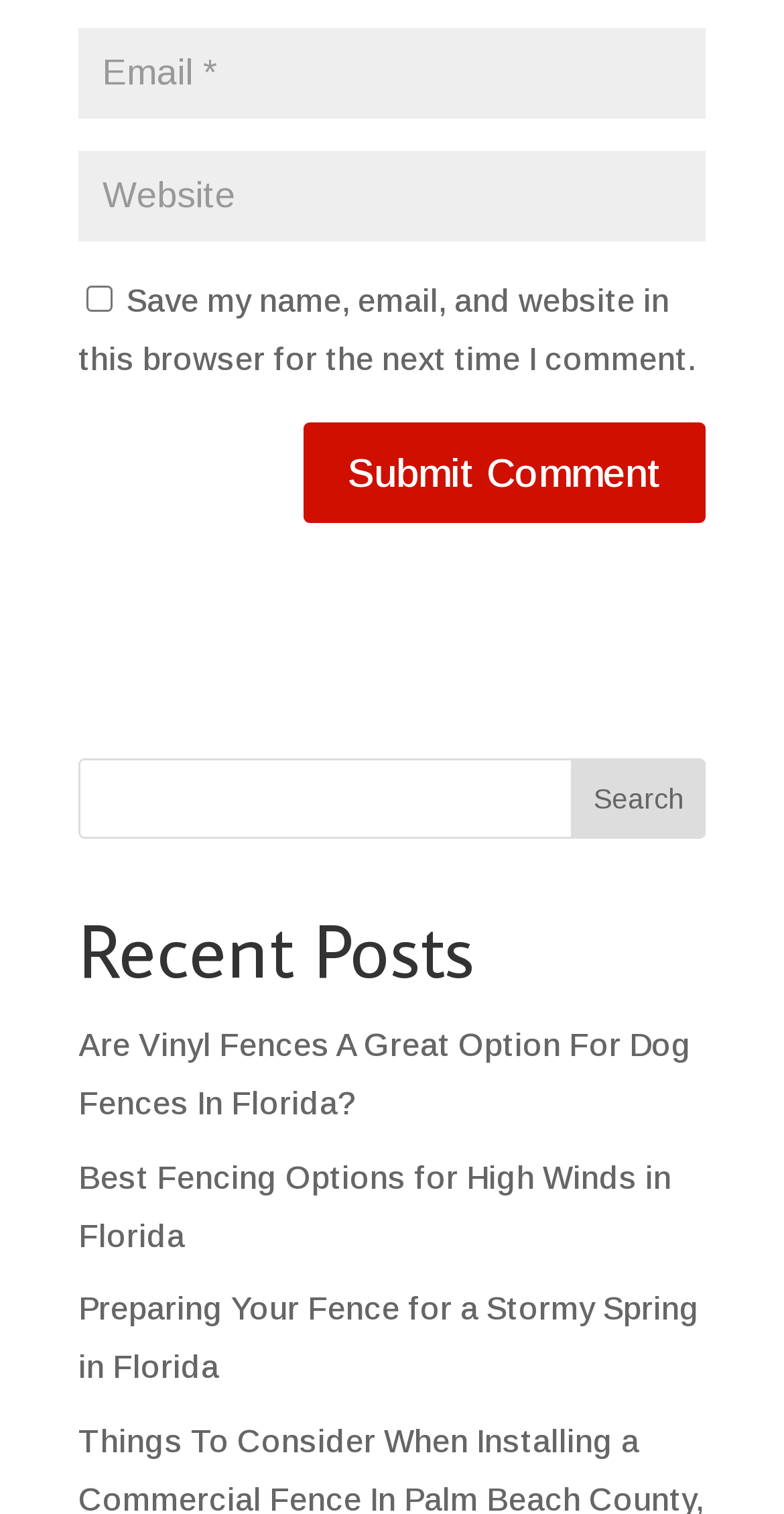Identify the coordinates of the bounding box for the element described below: "Search". Return the coordinates as four float numbers between 0 and 1: [left, top, right, bottom].

[0.729, 0.501, 0.9, 0.554]